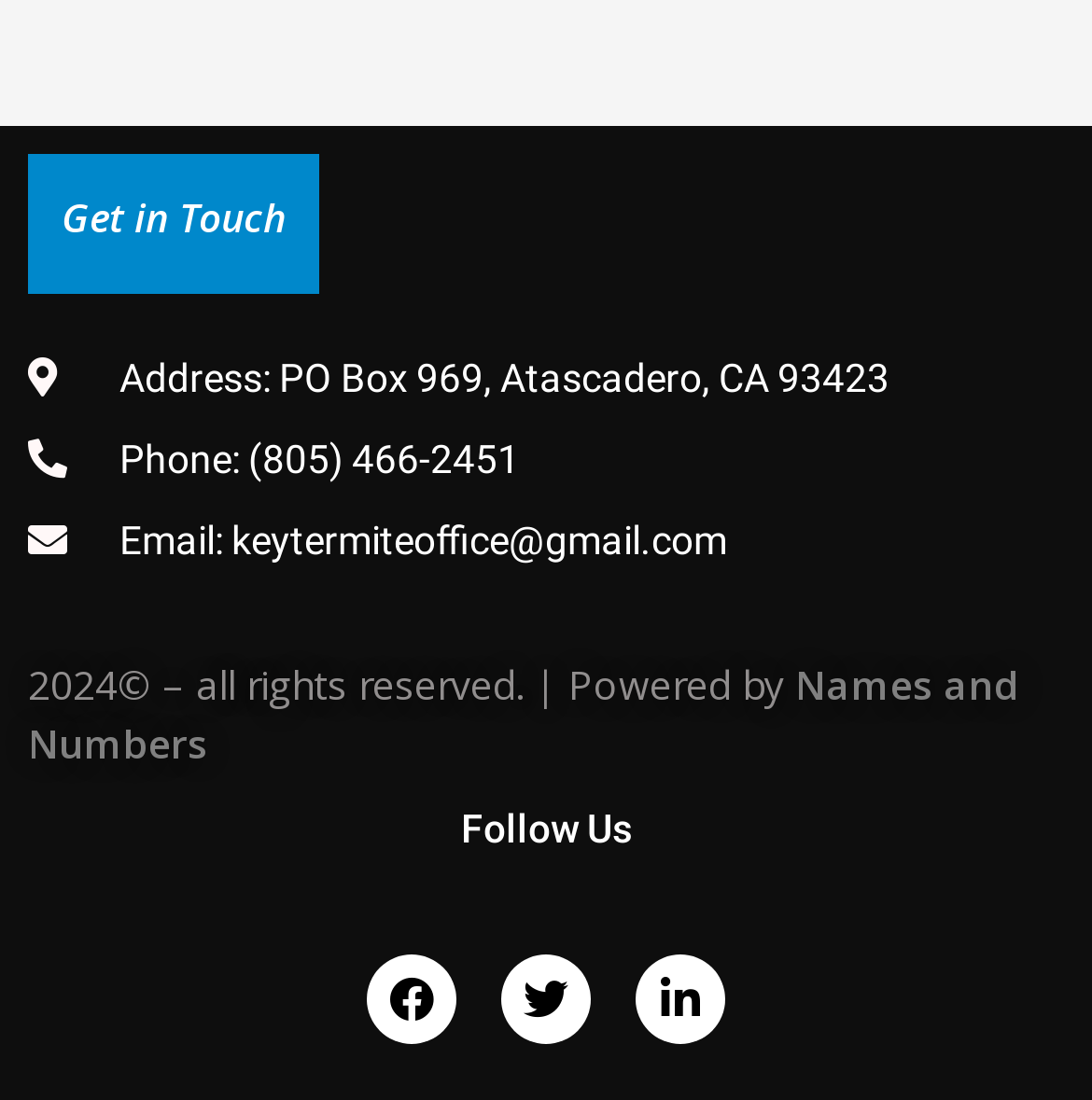Find the bounding box of the element with the following description: "Linkedin-in". The coordinates must be four float numbers between 0 and 1, formatted as [left, top, right, bottom].

[0.582, 0.868, 0.664, 0.949]